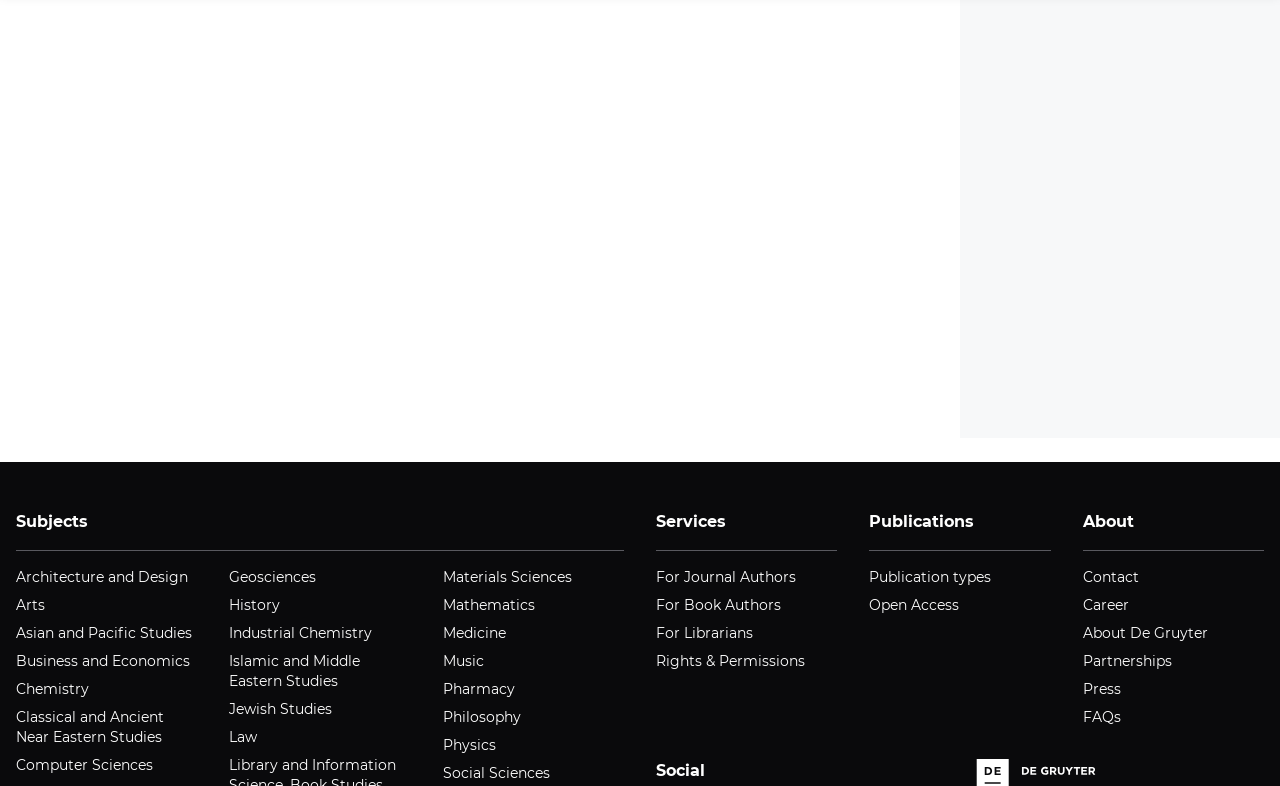Please determine the bounding box coordinates for the element that should be clicked to follow these instructions: "Visit the 'About' page".

[0.846, 0.651, 0.886, 0.681]